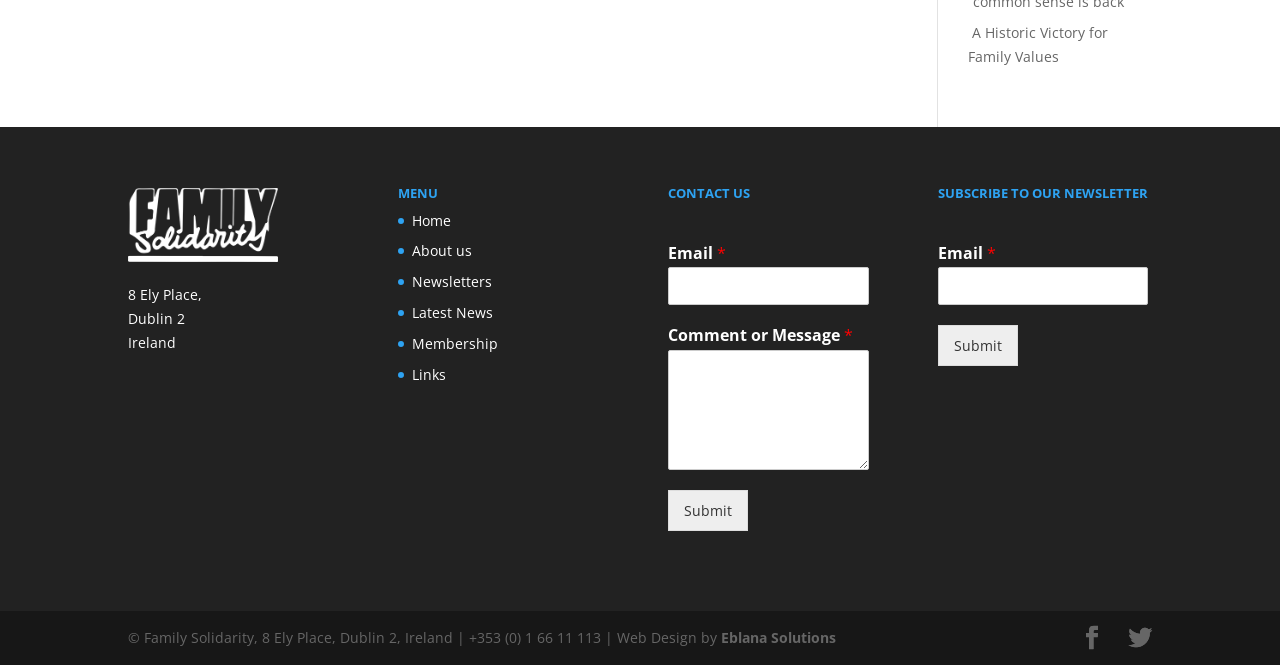Using the provided element description, identify the bounding box coordinates as (top-left x, top-left y, bottom-right x, bottom-right y). Ensure all values are between 0 and 1. Description: Latest News

[0.322, 0.456, 0.385, 0.484]